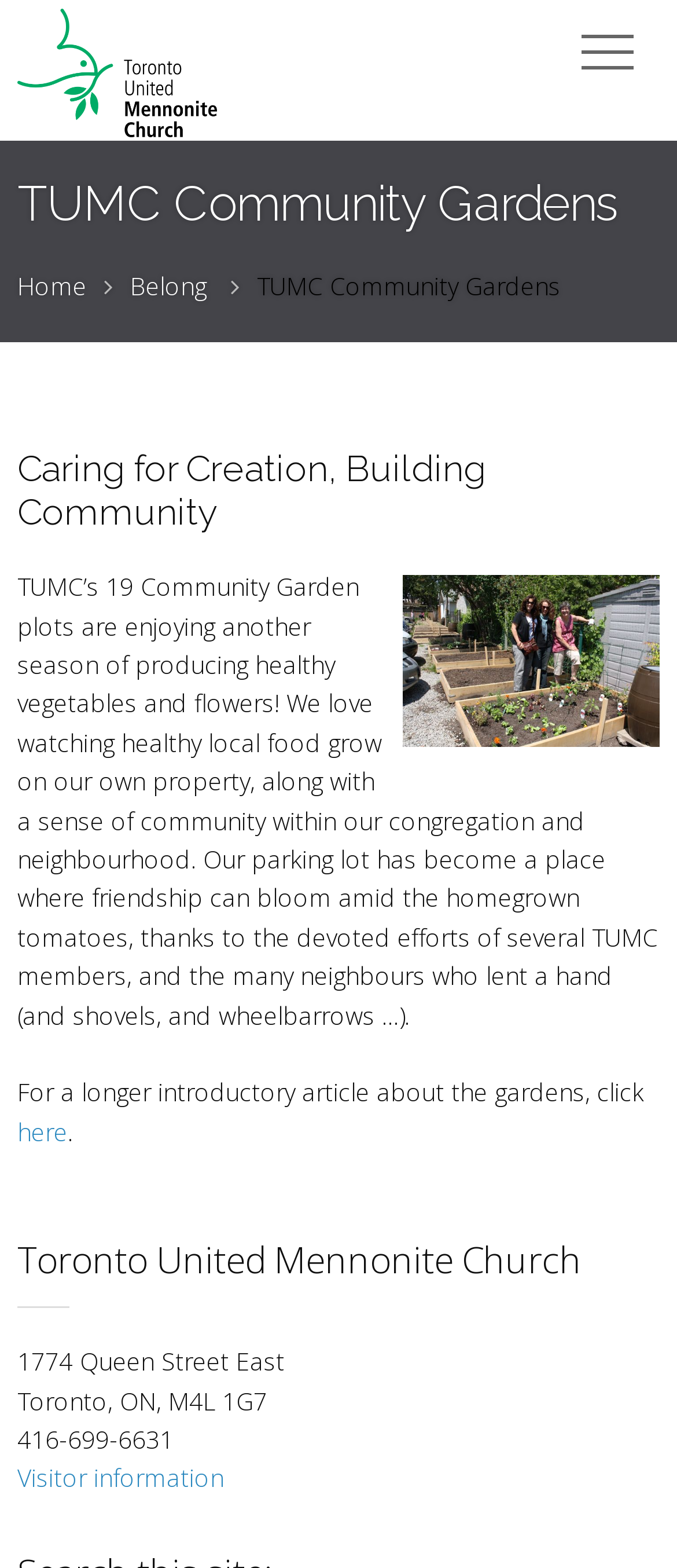What is the theme of the community gardens?
Answer the question with as much detail as you can, using the image as a reference.

I found this information in the heading that describes the community gardens, which states 'Caring for Creation, Building Community'.